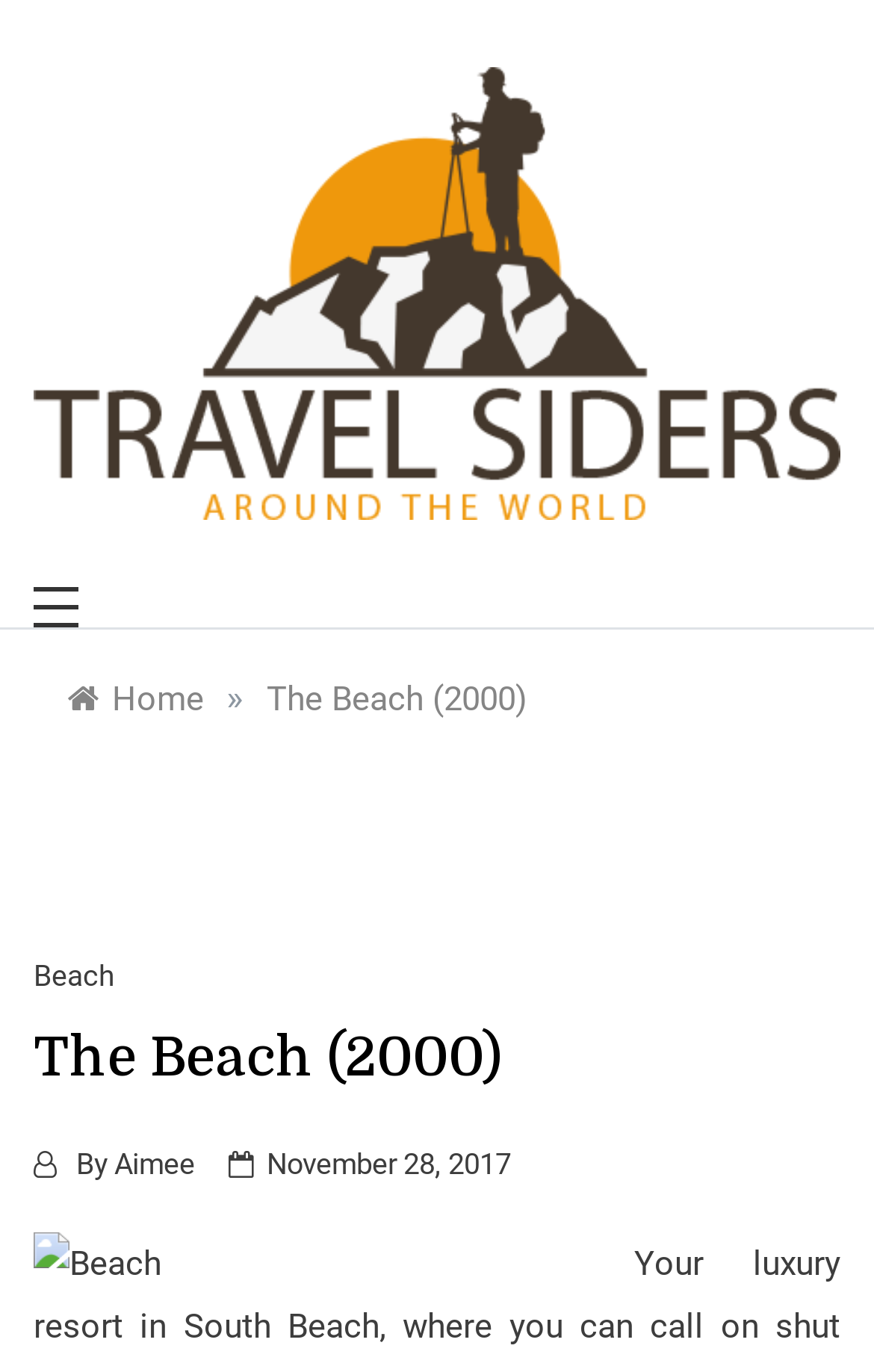Based on the element description, predict the bounding box coordinates (top-left x, top-left y, bottom-right x, bottom-right y) for the UI element in the screenshot: Aimee

[0.131, 0.837, 0.223, 0.861]